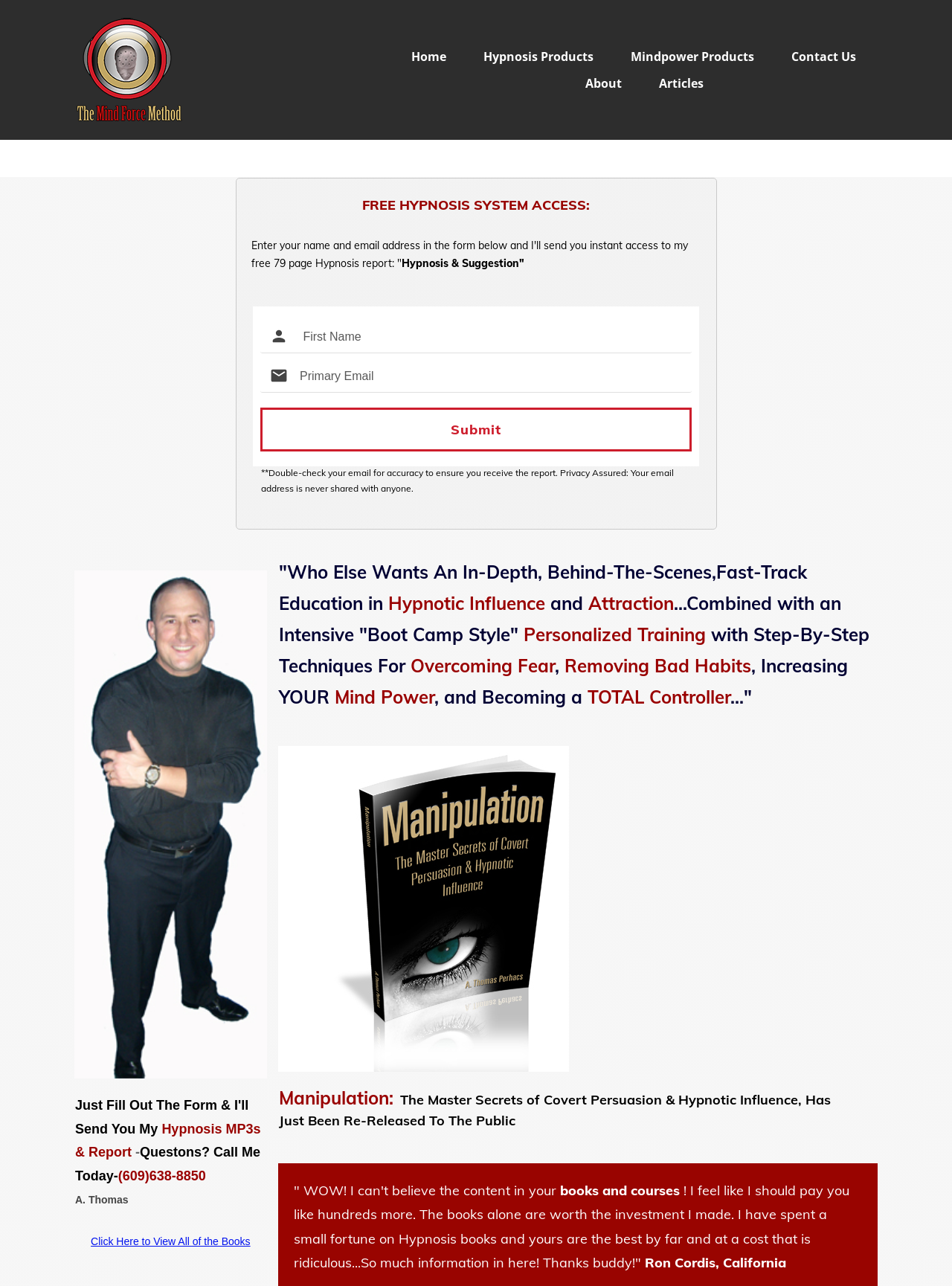Answer the question briefly using a single word or phrase: 
What is the topic of the book mentioned on this webpage?

Hypnotic Influence and Attraction